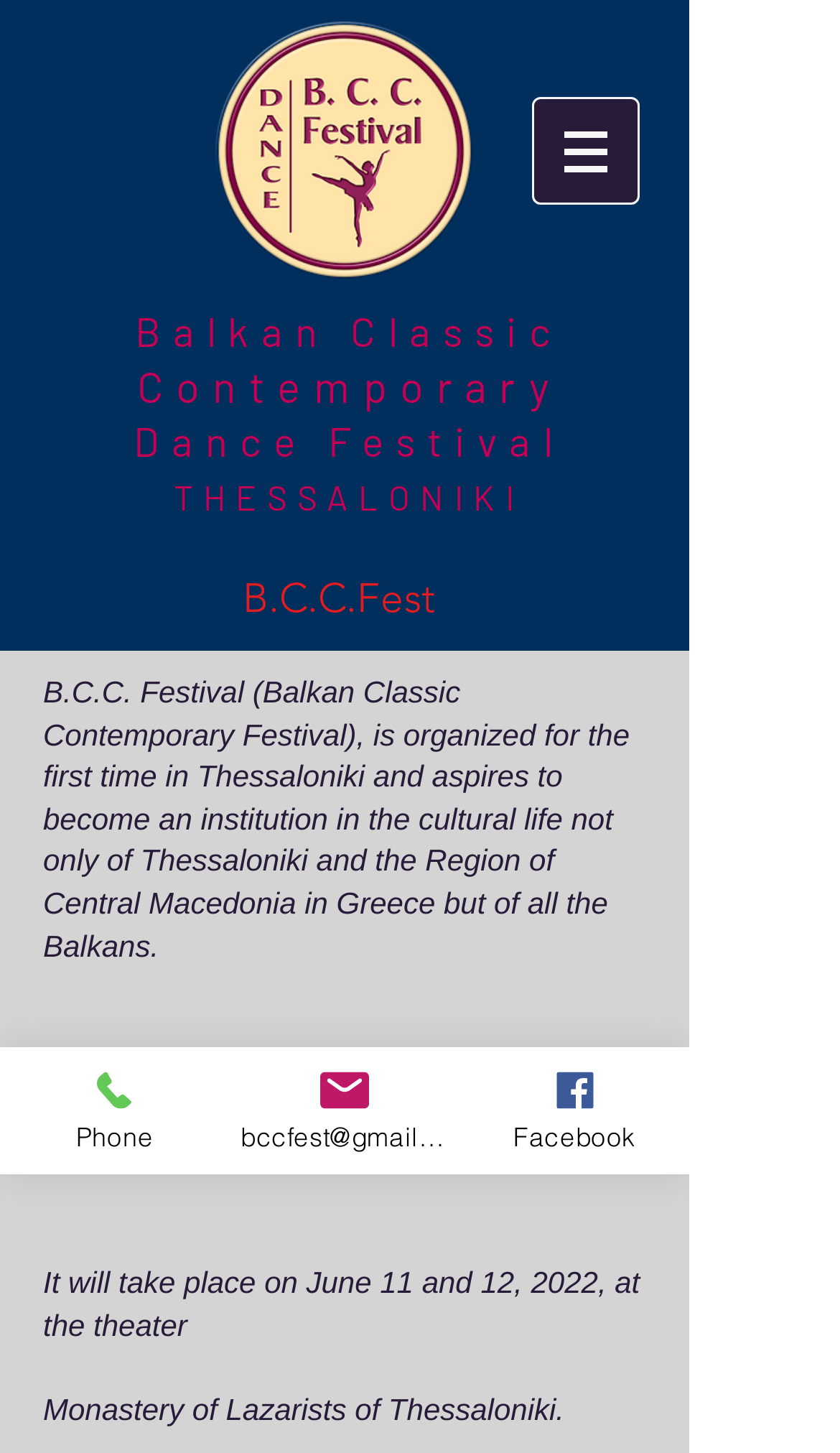Determine the bounding box coordinates of the clickable area required to perform the following instruction: "Check Facebook page". The coordinates should be represented as four float numbers between 0 and 1: [left, top, right, bottom].

[0.547, 0.721, 0.821, 0.808]